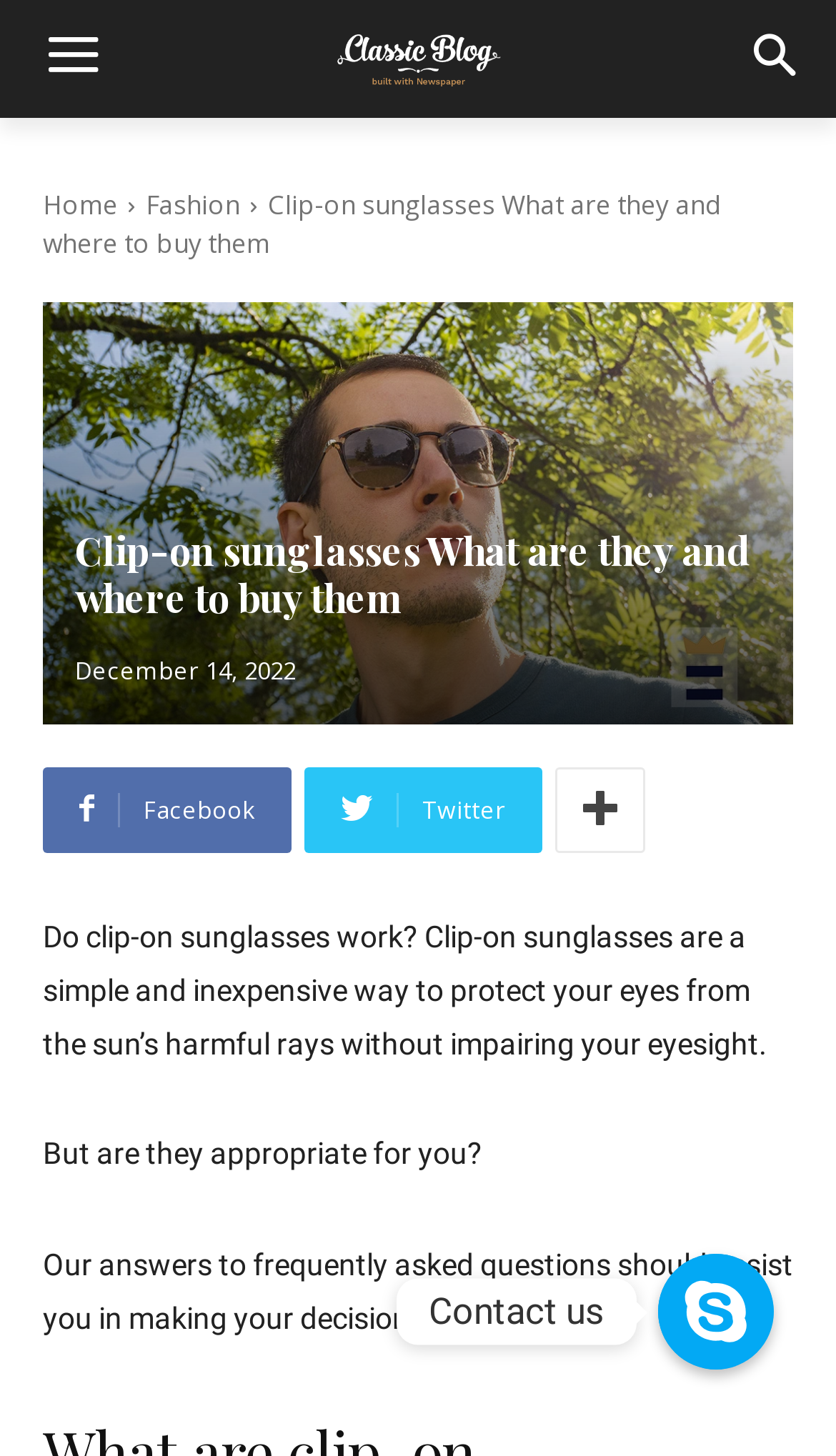Please answer the following question using a single word or phrase: 
What is the date of the article?

December 14, 2022